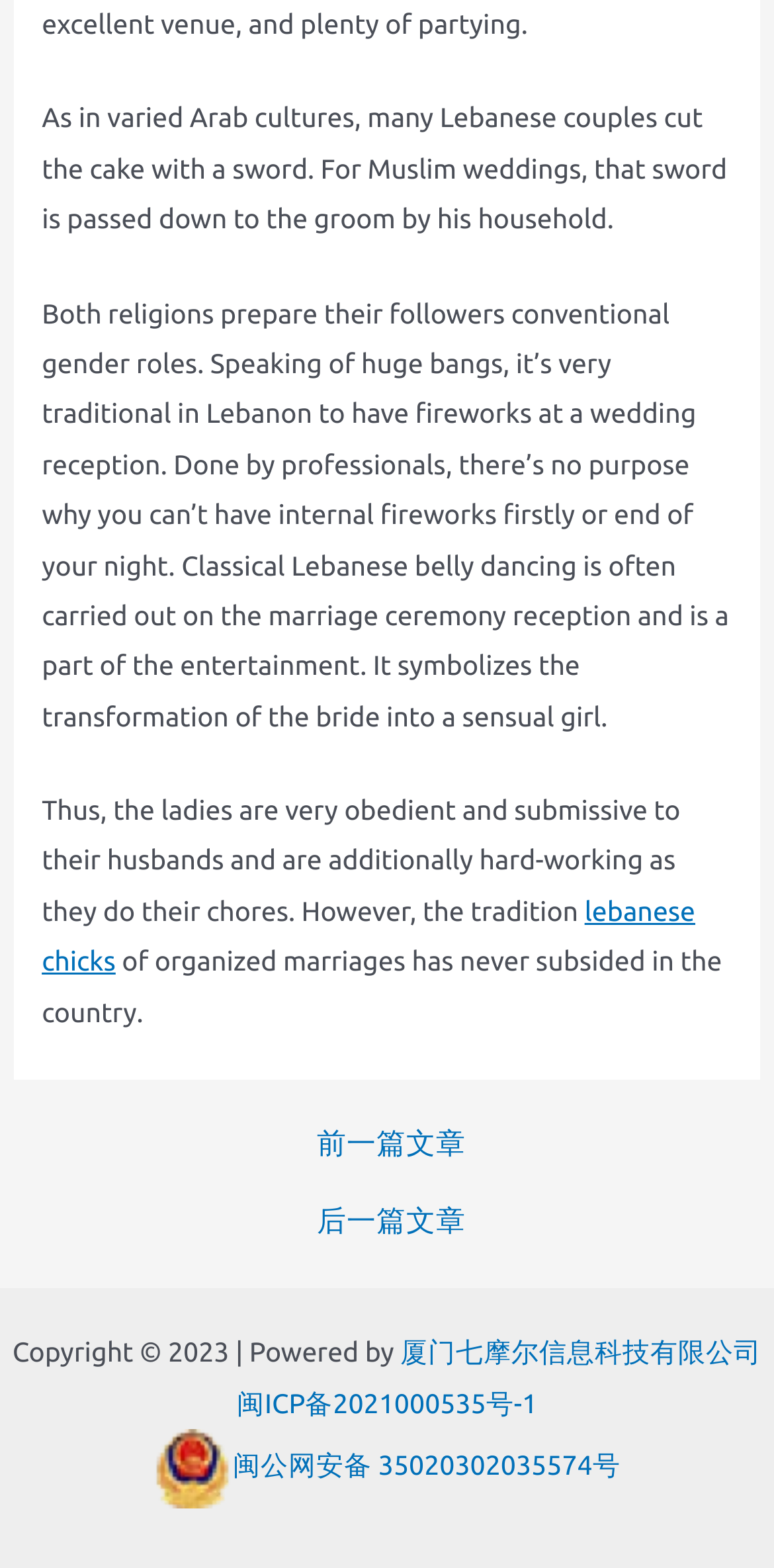Provide your answer to the question using just one word or phrase: Who powers the website?

厦门七摩尔信息科技有限公司